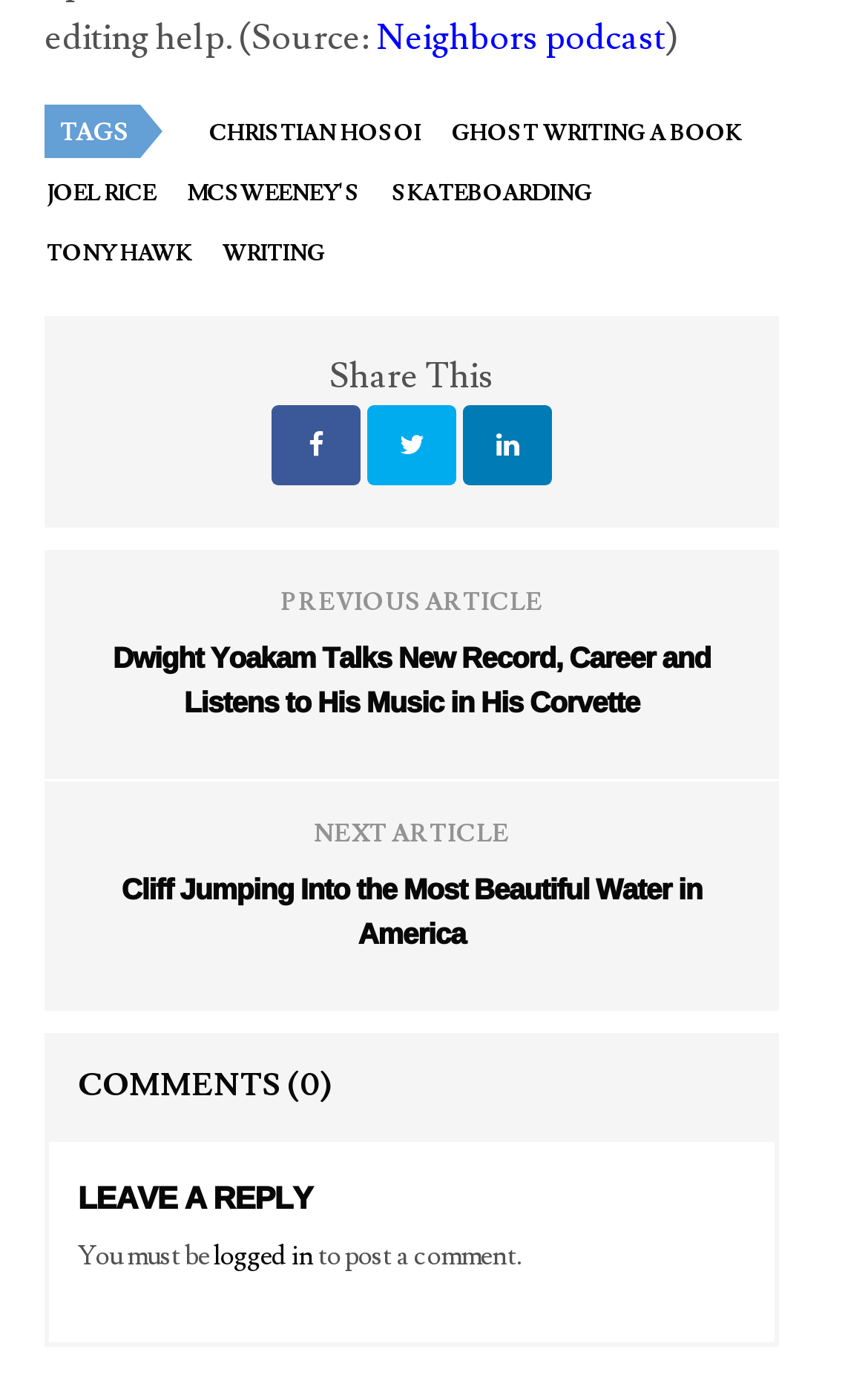Determine the bounding box coordinates for the UI element with the following description: "skateboarding". The coordinates should be four float numbers between 0 and 1, represented as [left, top, right, bottom].

[0.449, 0.118, 0.71, 0.162]